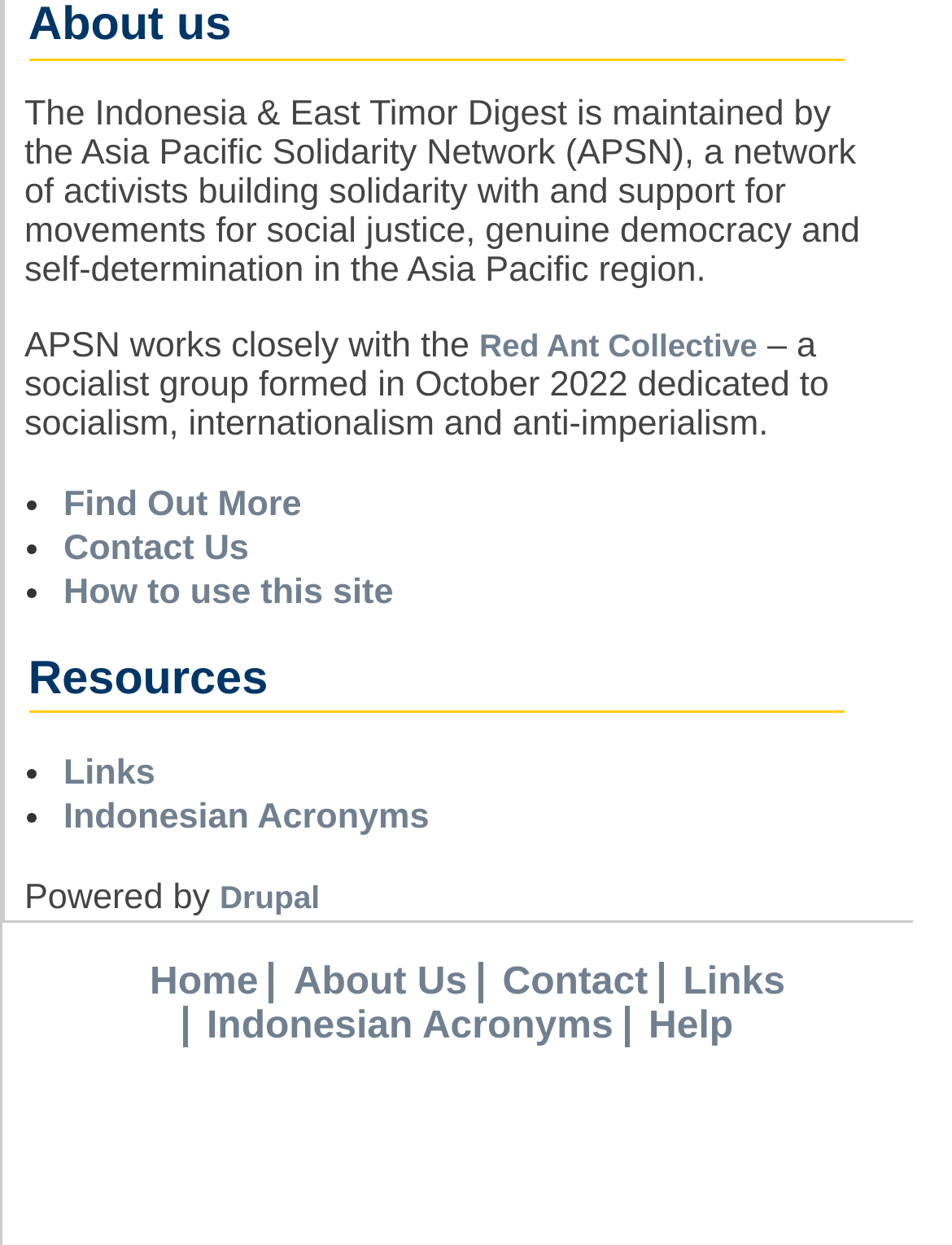What is the name of the content management system powering this website?
Based on the image, give a concise answer in the form of a single word or short phrase.

Drupal